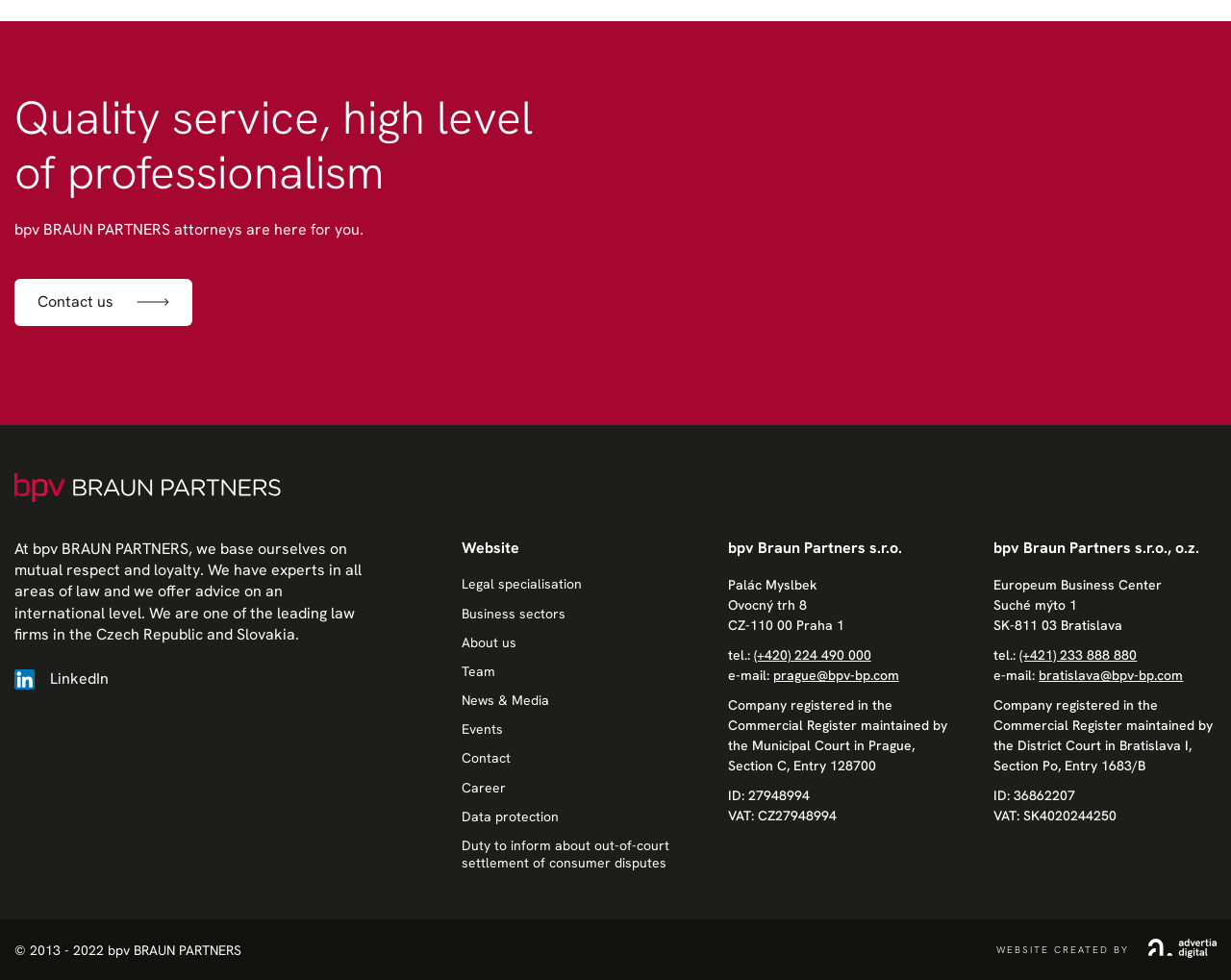Please give a succinct answer using a single word or phrase:
What is the name of the business center in Bratislava?

Europeum Business Center